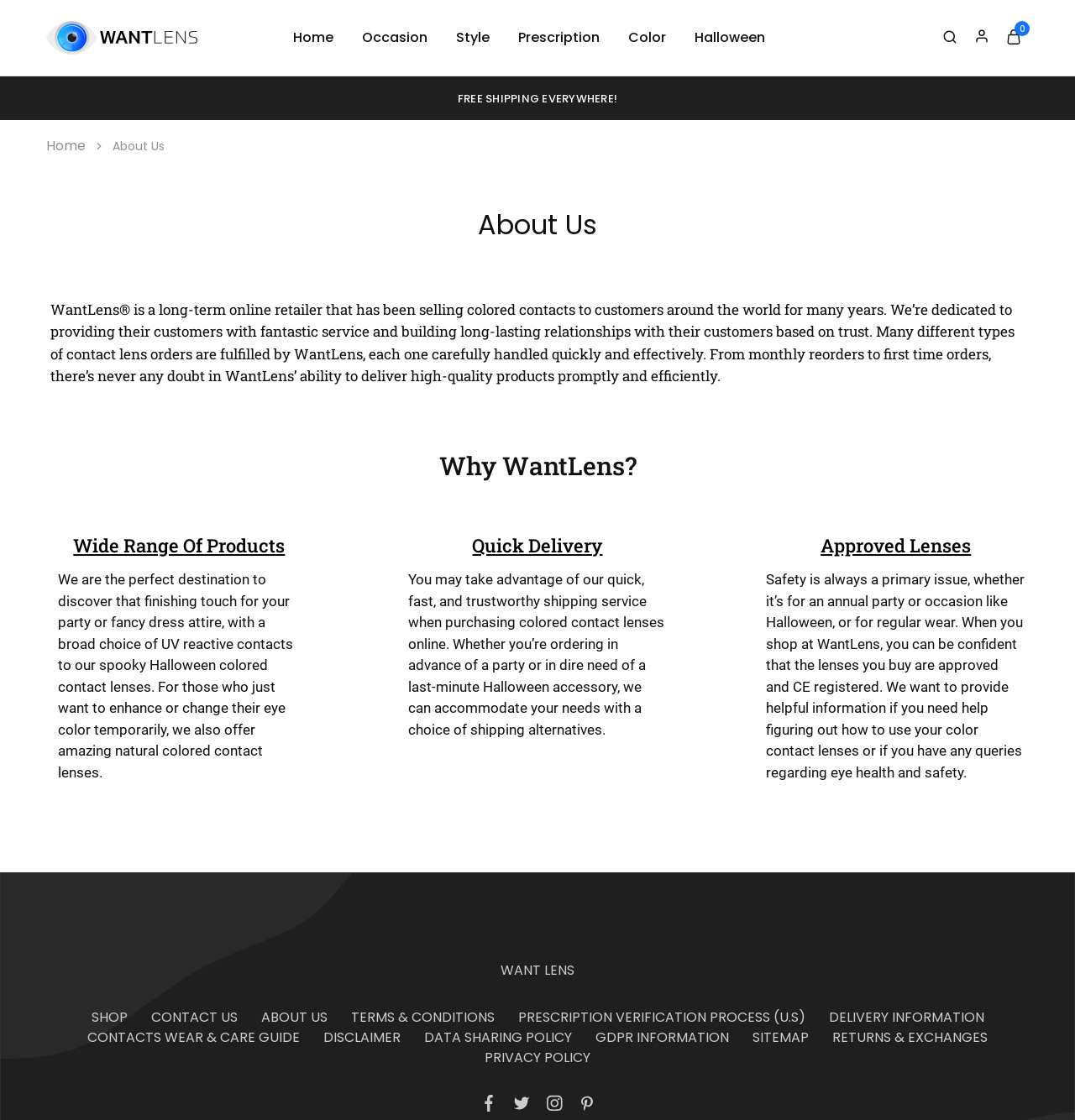Please locate the bounding box coordinates of the element that should be clicked to achieve the given instruction: "Read the article 'Women’s Hats: Wide Brims for Sun, Fun, and More'".

None